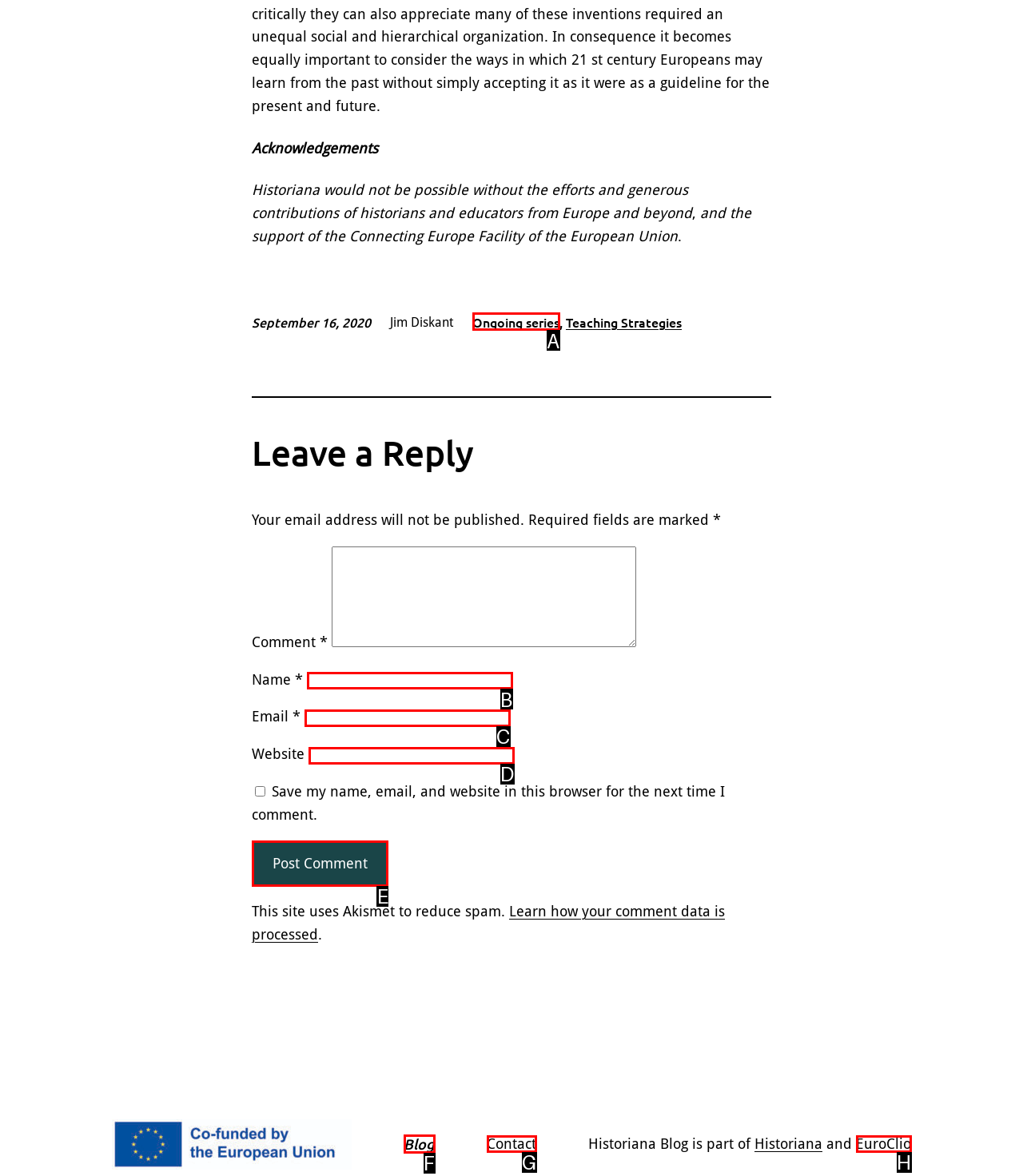What is the letter of the UI element you should click to Click on the 'Ongoing series' link? Provide the letter directly.

A